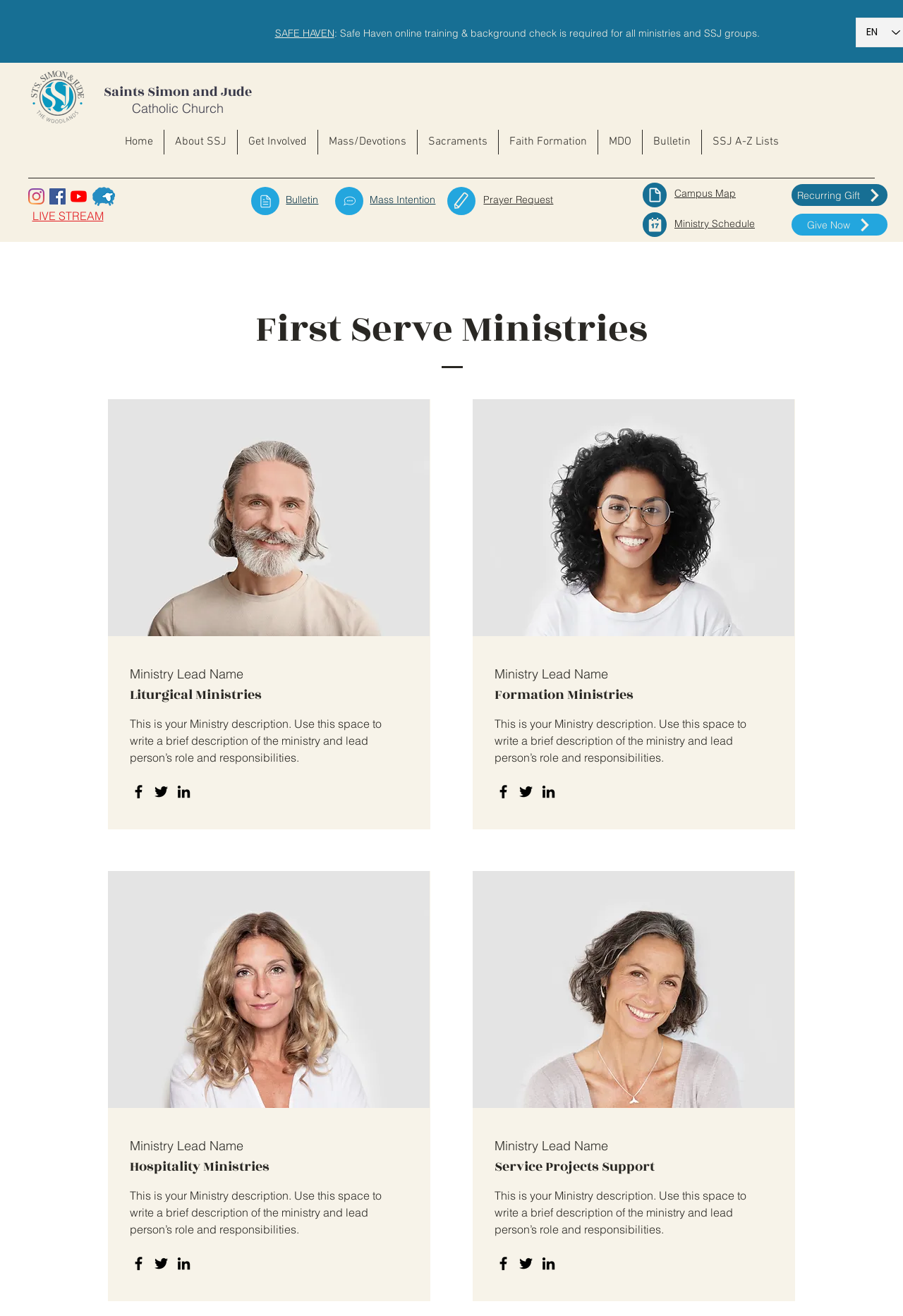Based on the element description "Ministry Schedule", predict the bounding box coordinates of the UI element.

[0.747, 0.165, 0.836, 0.175]